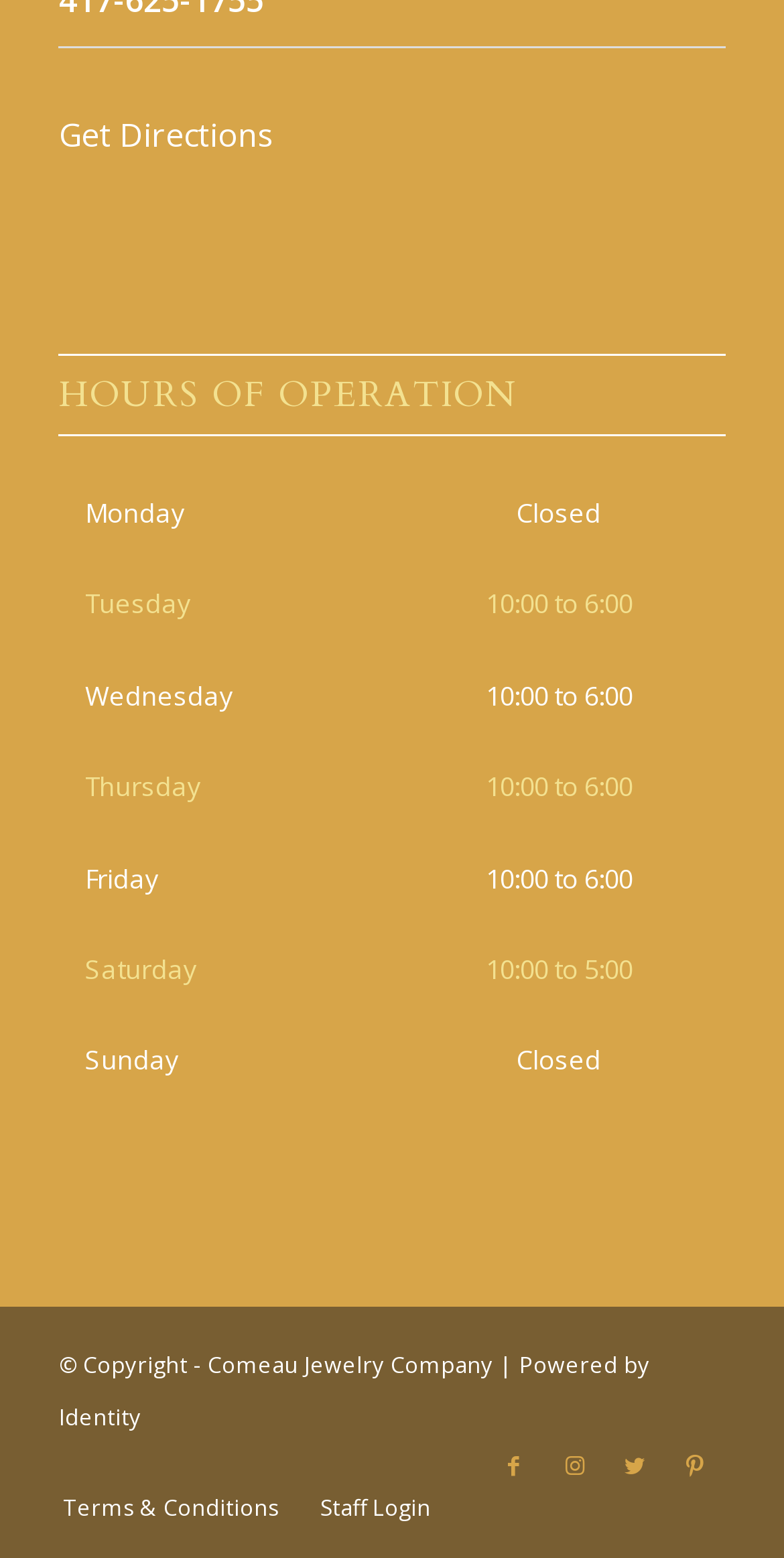Please give a short response to the question using one word or a phrase:
What is the copyright information at the bottom of the page?

Copyright - Comeau Jewelry Company